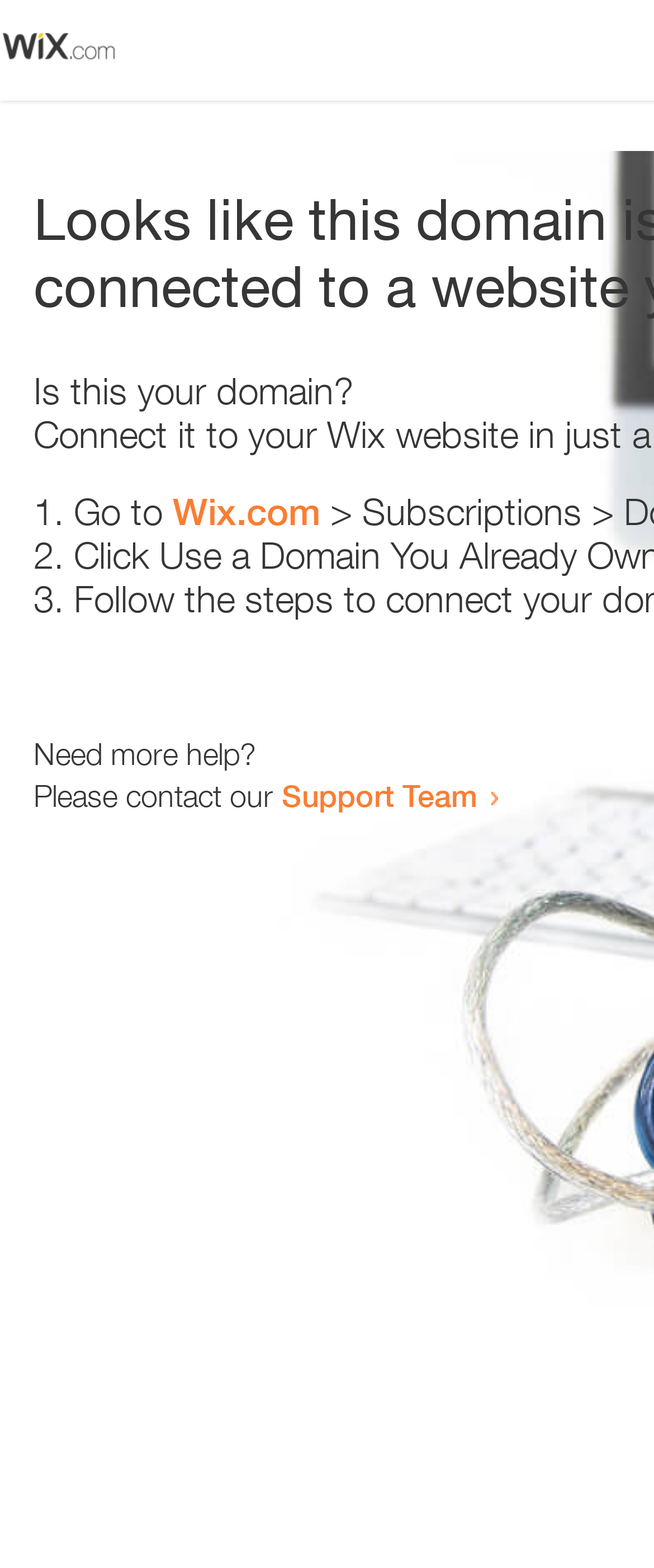Identify the bounding box for the UI element that is described as follows: "Wix.com".

[0.264, 0.312, 0.49, 0.34]